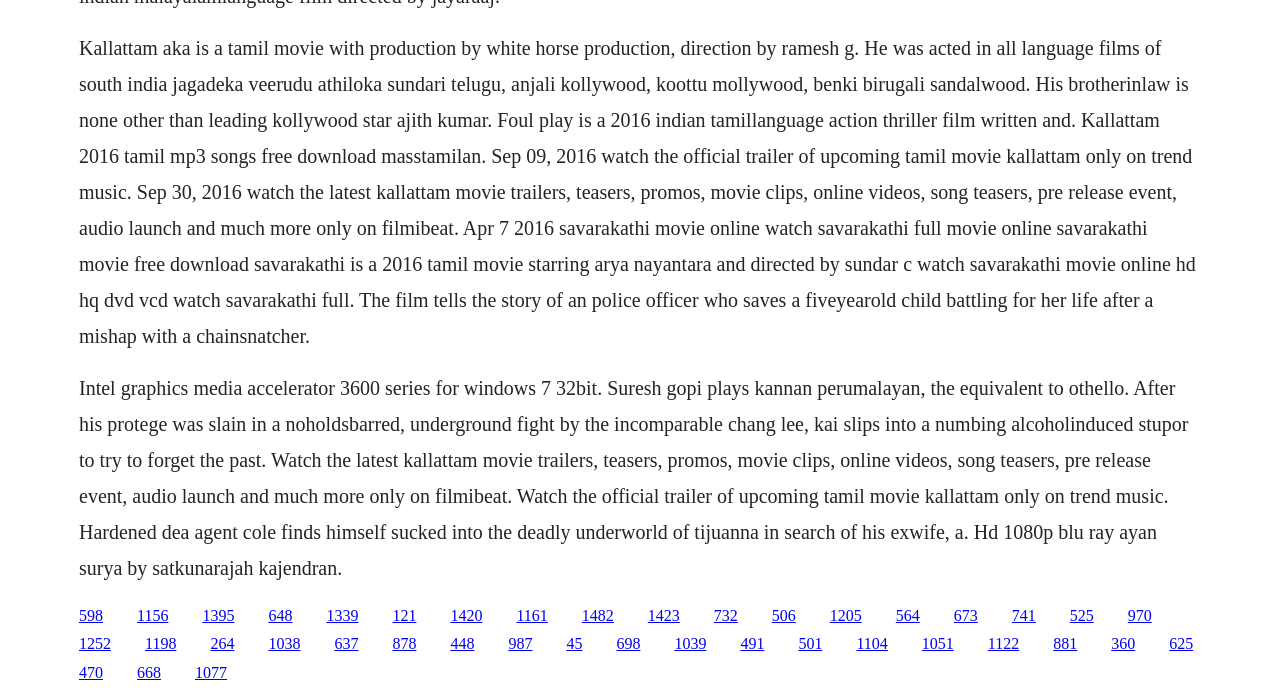Select the bounding box coordinates of the element I need to click to carry out the following instruction: "Click the link to download Kallattam Tamil MP3 songs".

[0.158, 0.872, 0.183, 0.896]